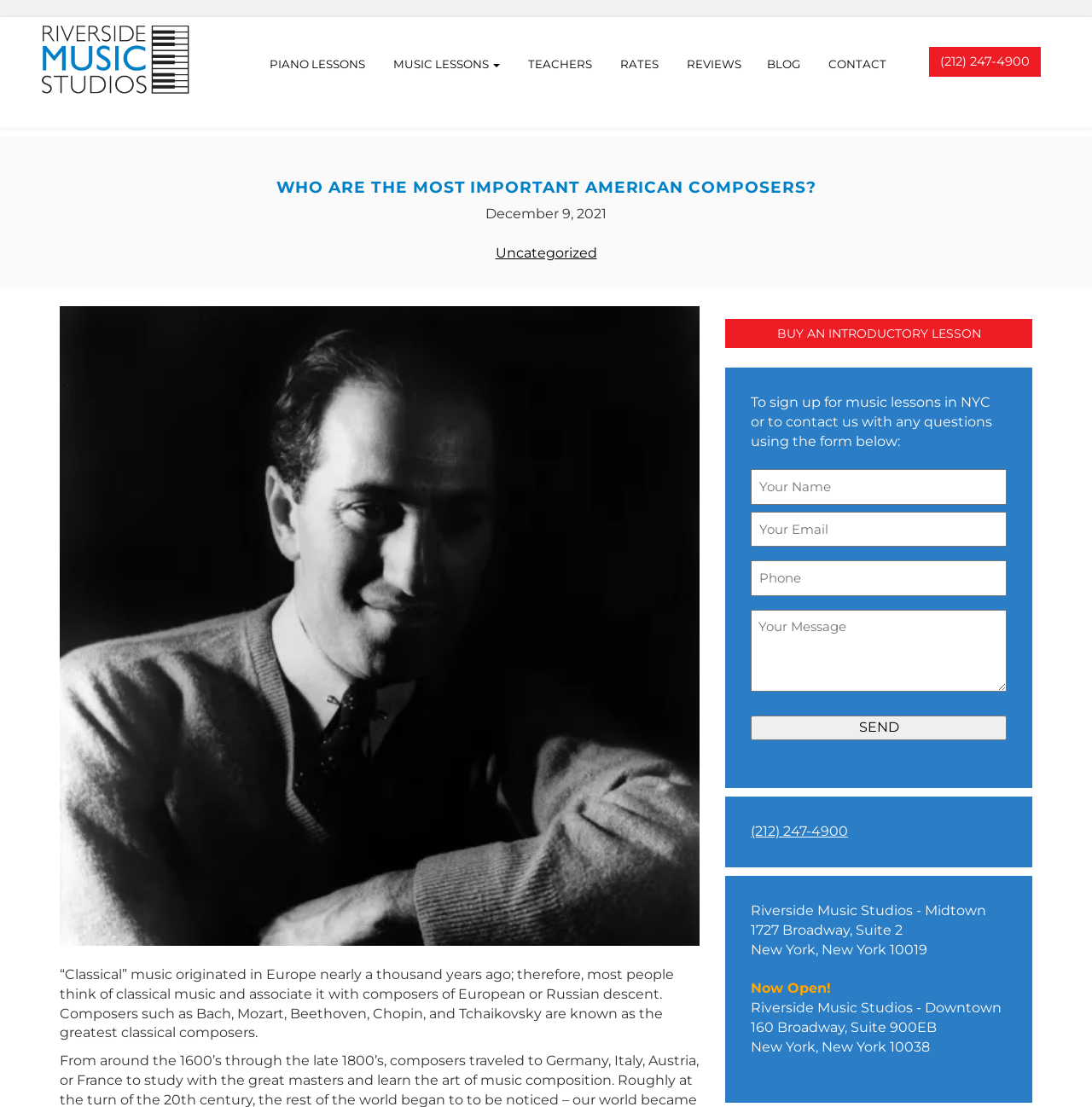Give a one-word or short-phrase answer to the following question: 
Where are the two locations of Riverside Music Studios?

Midtown and Downtown